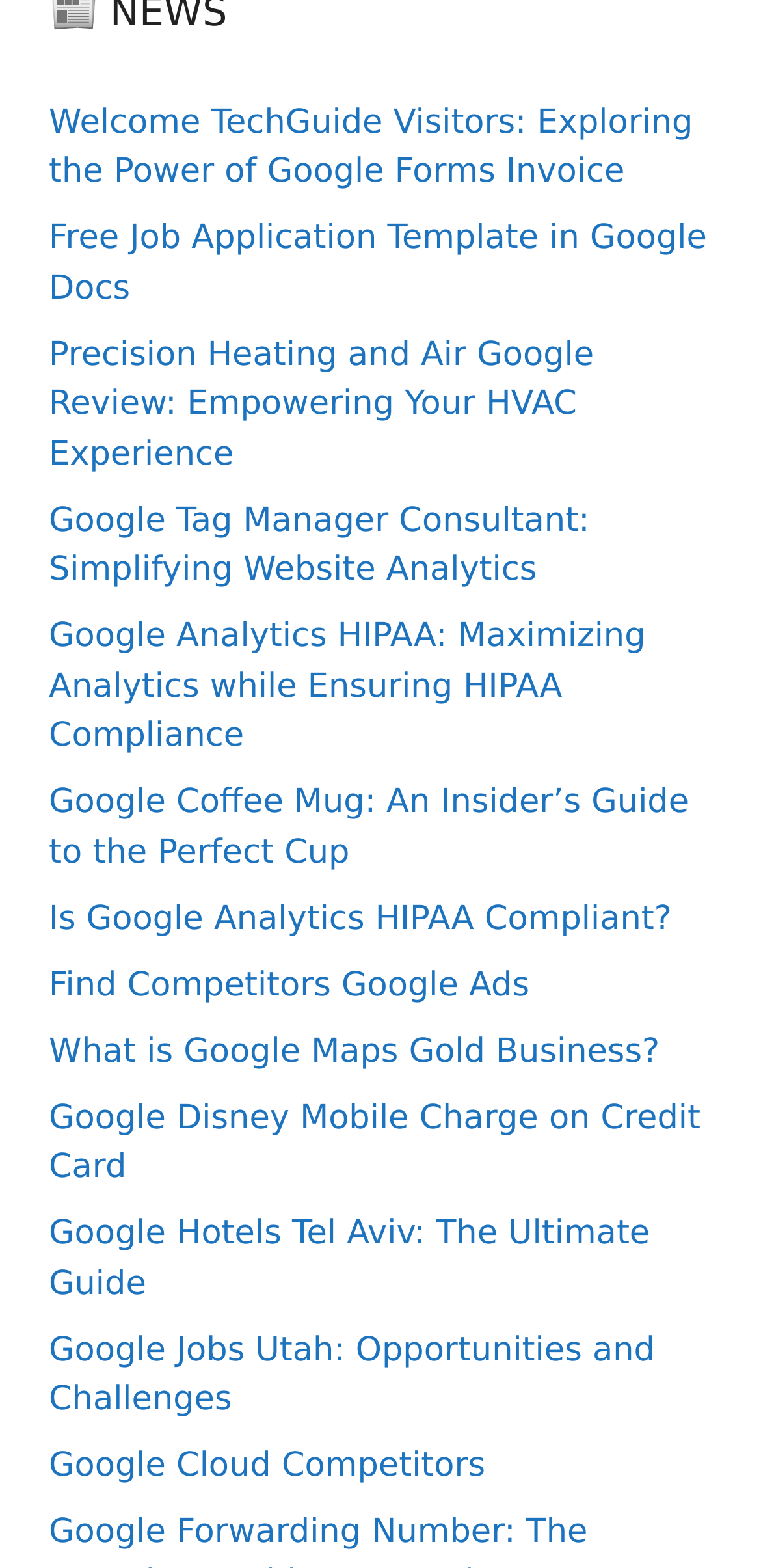Kindly determine the bounding box coordinates for the clickable area to achieve the given instruction: "Learn about Google Tag Manager Consultant".

[0.064, 0.32, 0.775, 0.376]